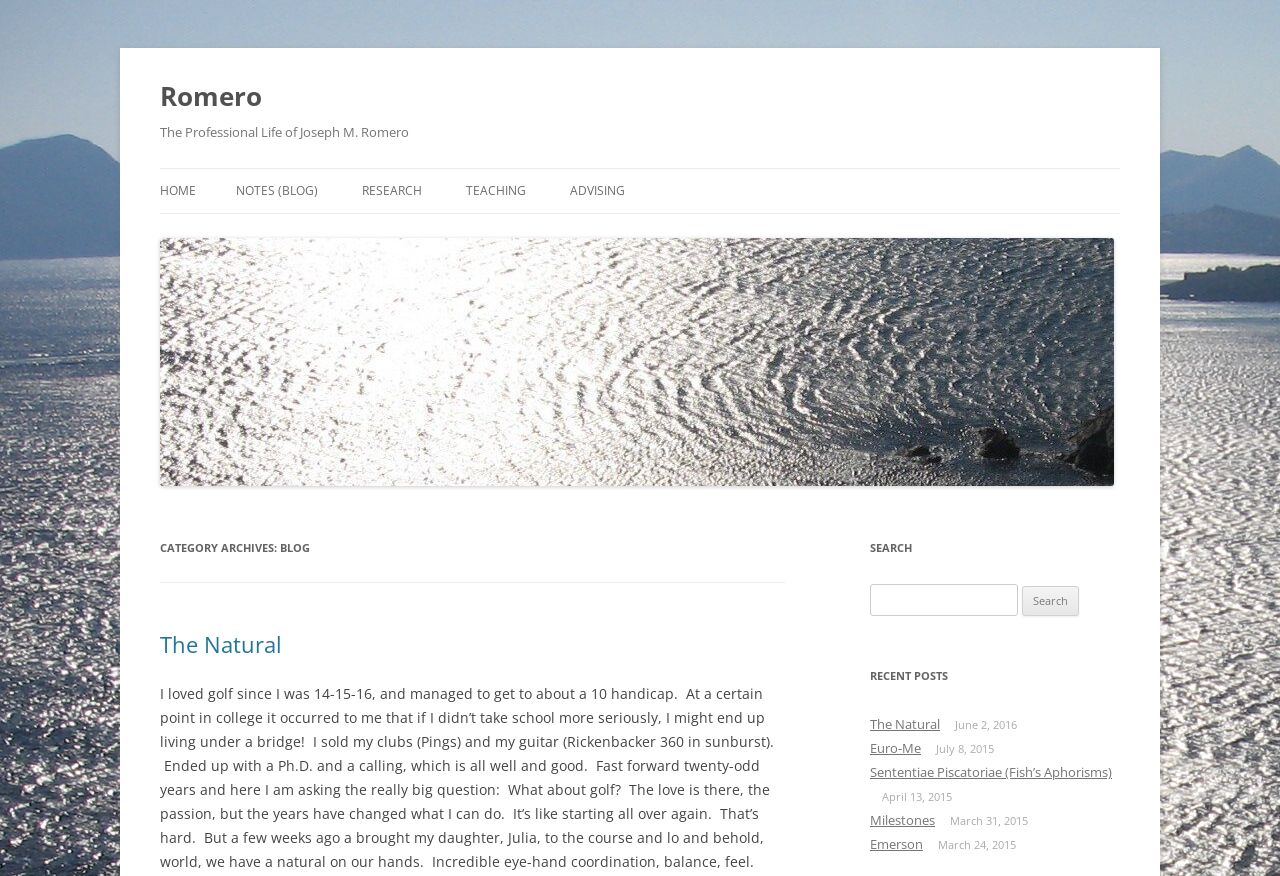Locate the UI element described by parent_node: Search for: name="s" in the provided webpage screenshot. Return the bounding box coordinates in the format (top-left x, top-left y, bottom-right x, bottom-right y), ensuring all values are between 0 and 1.

[0.68, 0.667, 0.795, 0.704]